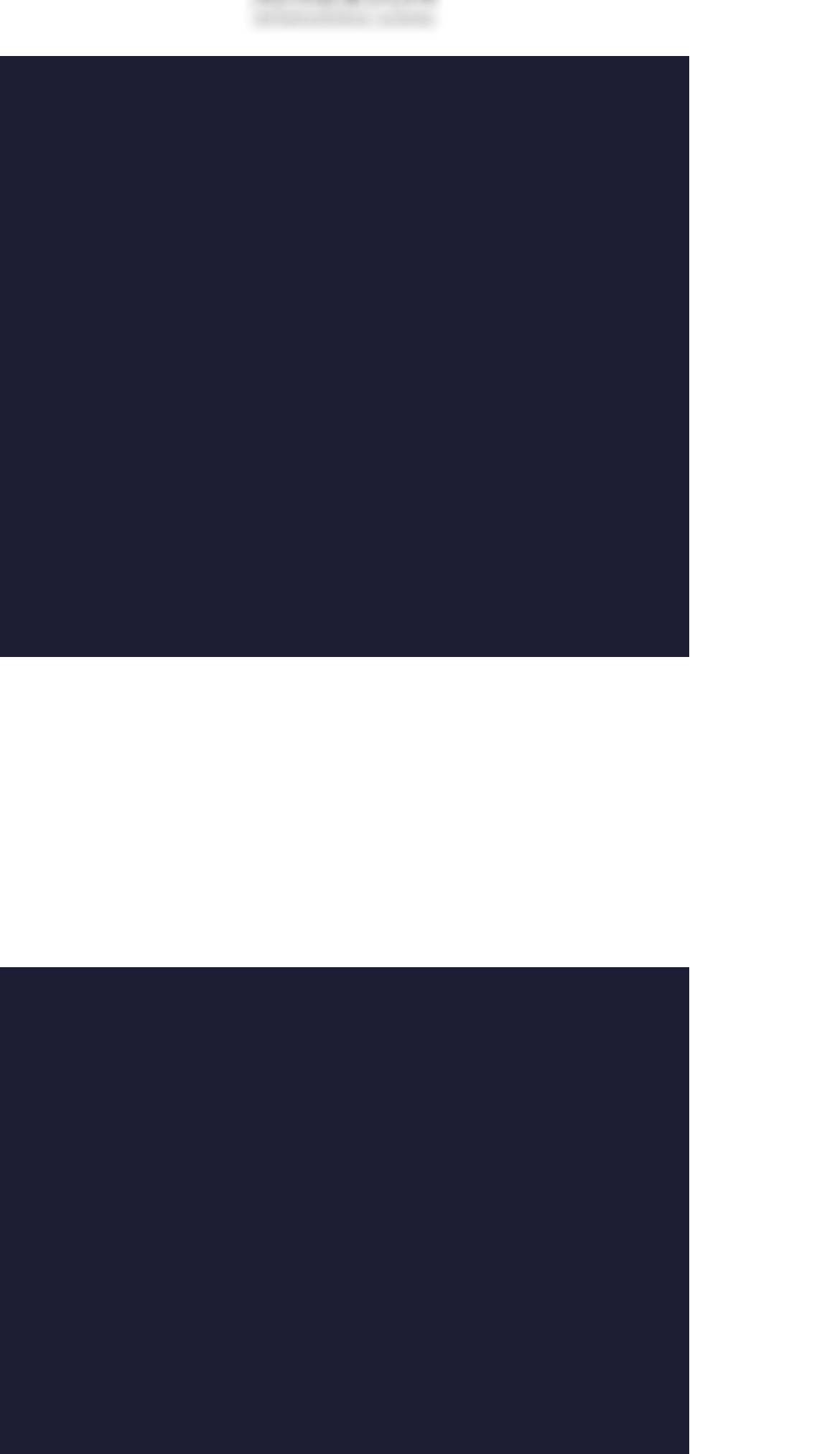Locate the bounding box coordinates of the element to click to perform the following action: 'visit Facebook page'. The coordinates should be given as four float values between 0 and 1, in the form of [left, top, right, bottom].

[0.322, 0.531, 0.499, 0.559]